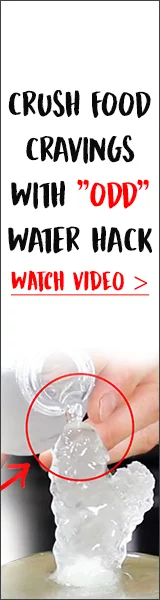Analyze the image and give a detailed response to the question:
What is the focus of the visual portion of the image?

The visual portion of the image shows a close-up shot of water being poured or a particular water-related action, which emphasizes the practical application of the suggested hack and visually illustrates the concept presented.